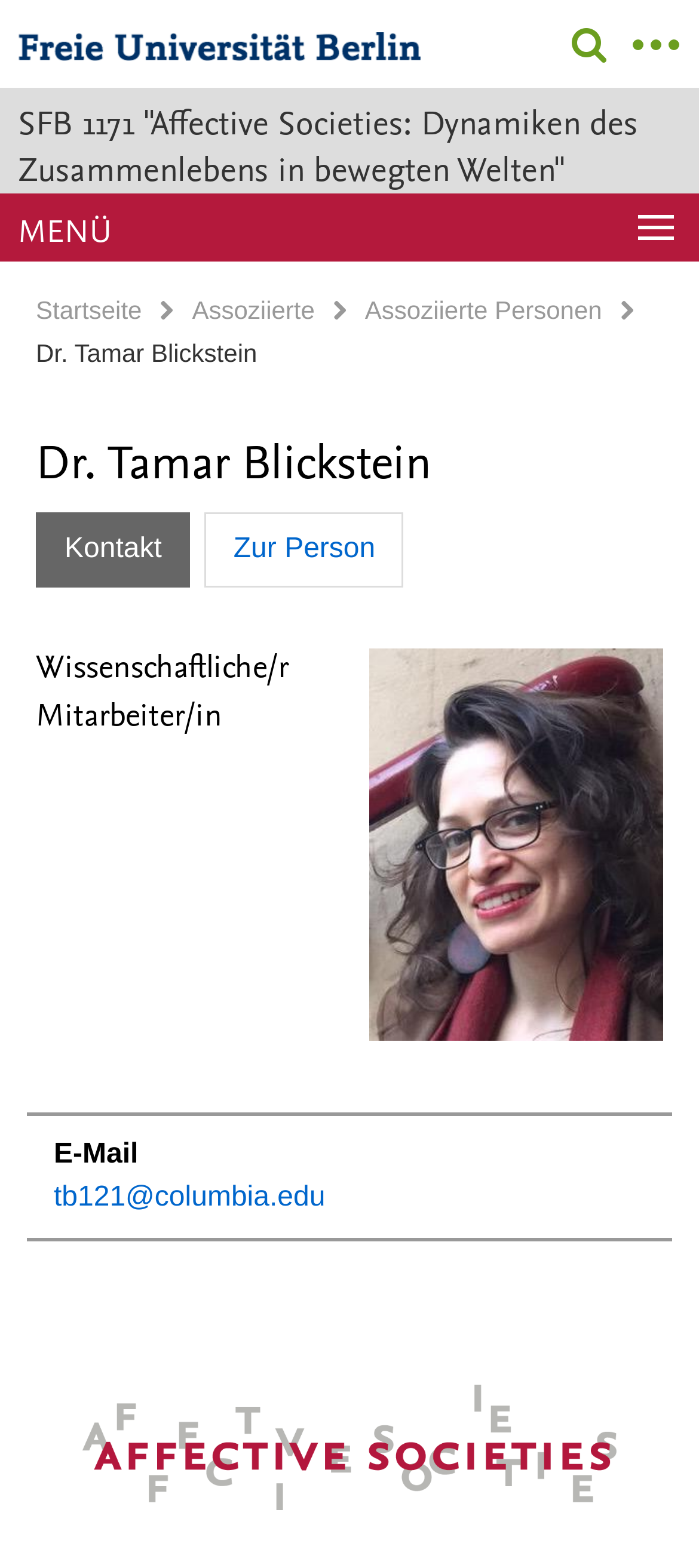Locate the bounding box coordinates of the element to click to perform the following action: 'Send an email to tb121@columbia.edu'. The coordinates should be given as four float values between 0 and 1, in the form of [left, top, right, bottom].

[0.077, 0.754, 0.465, 0.774]